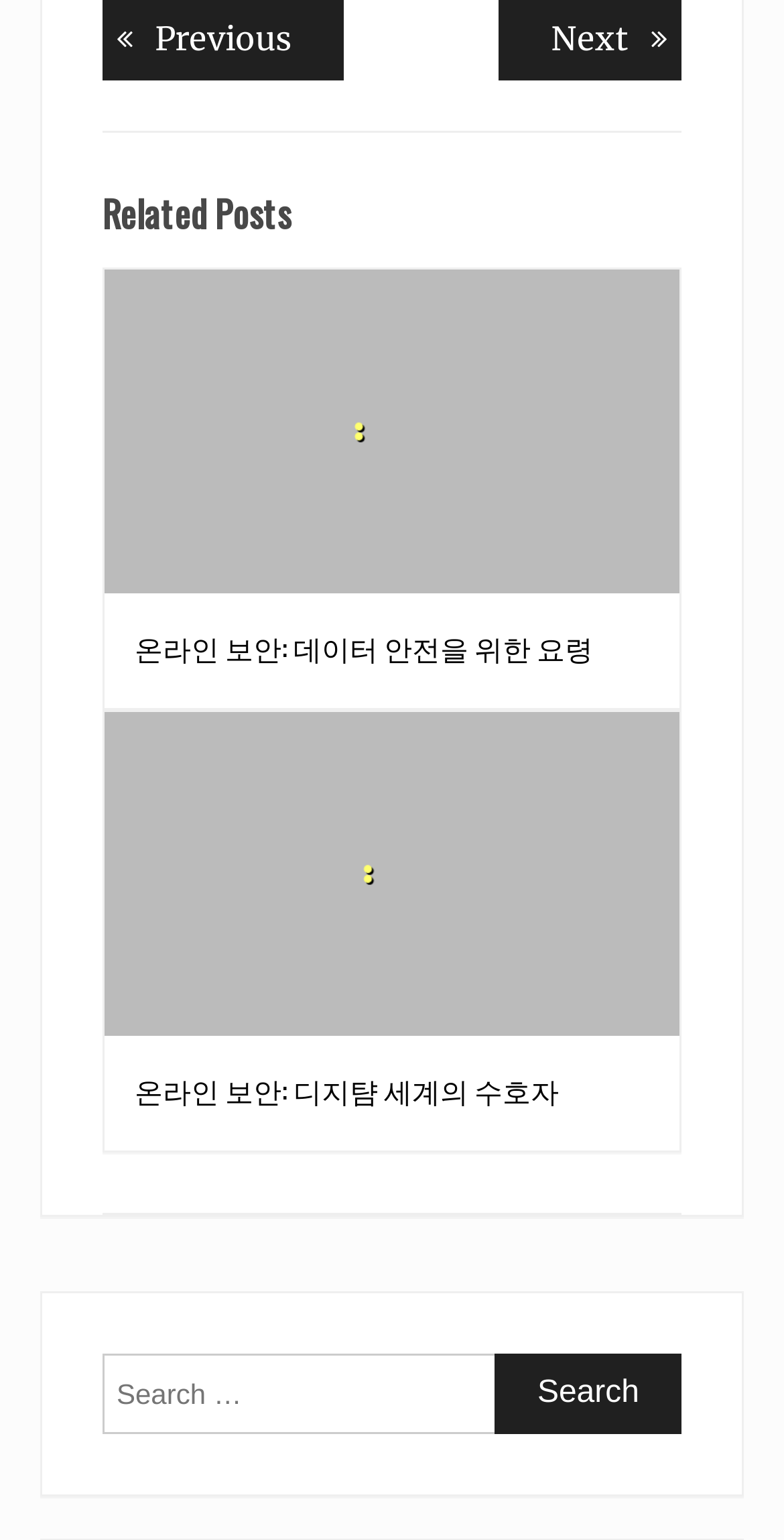From the element description: "parent_node: Search for: value="Search"", extract the bounding box coordinates of the UI element. The coordinates should be expressed as four float numbers between 0 and 1, in the order [left, top, right, bottom].

[0.632, 0.878, 0.869, 0.931]